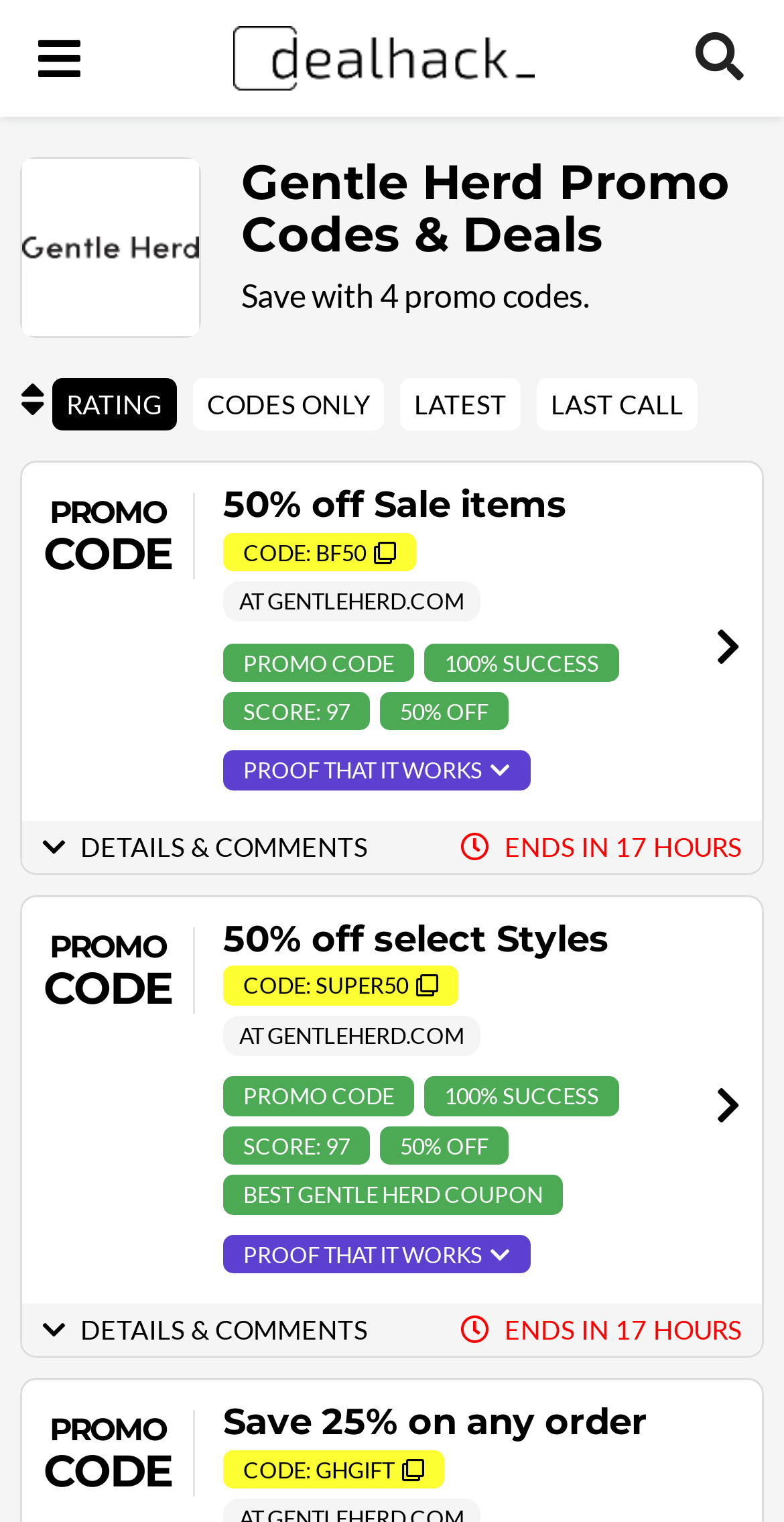Please specify the bounding box coordinates of the clickable region necessary for completing the following instruction: "Learn about AC tune-up". The coordinates must consist of four float numbers between 0 and 1, i.e., [left, top, right, bottom].

None